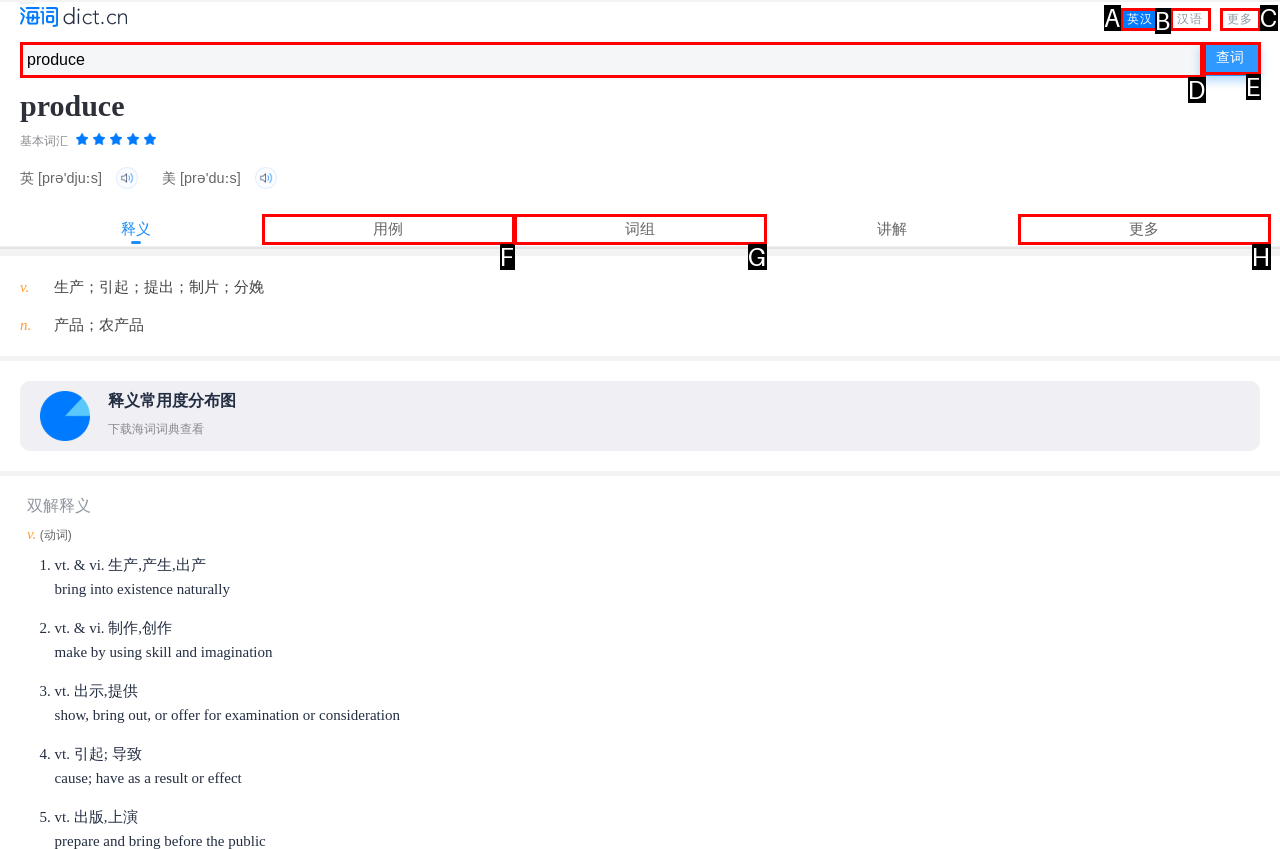Based on the description: 词组, select the HTML element that best fits. Reply with the letter of the correct choice from the options given.

G